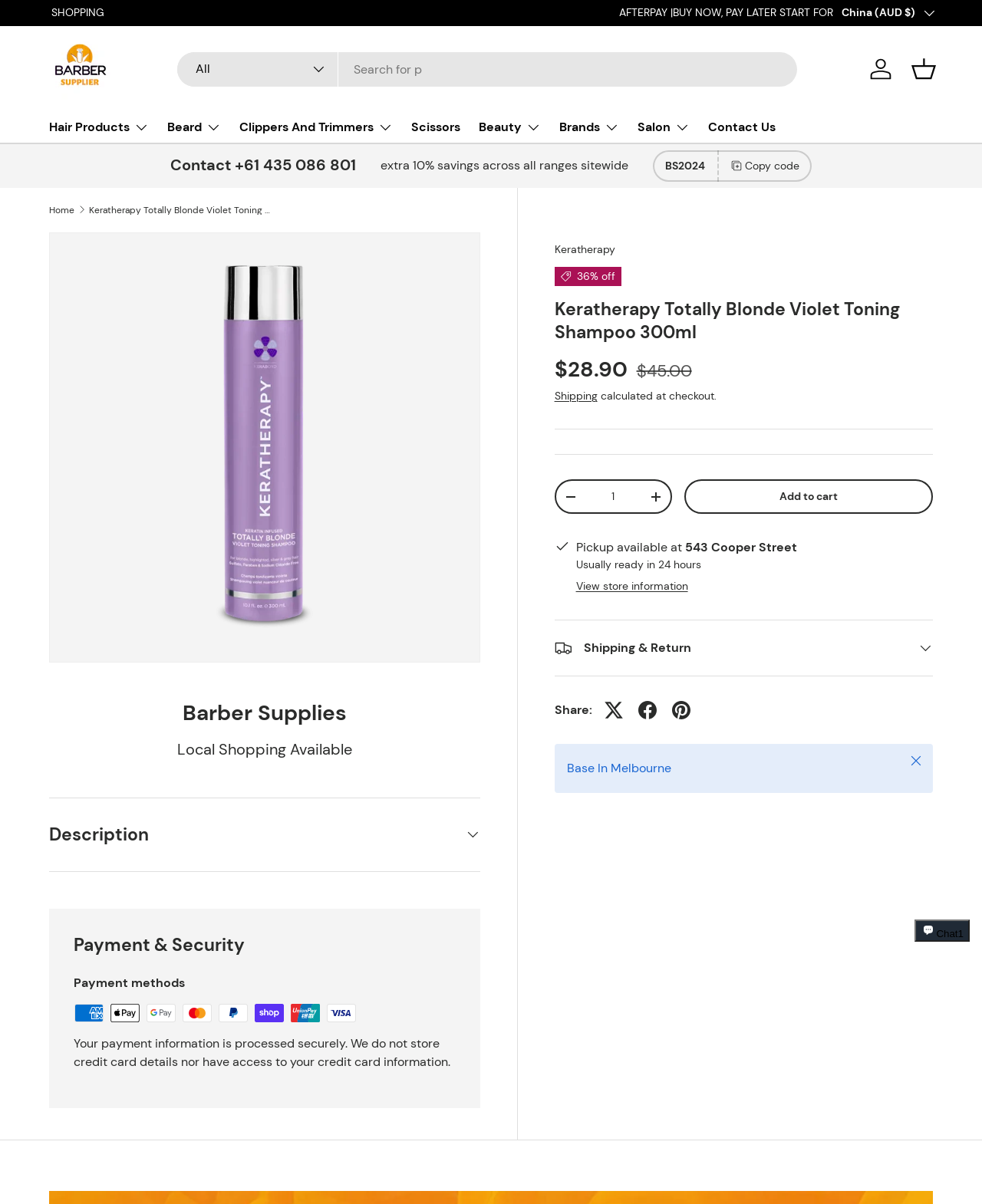Find the bounding box coordinates for the HTML element described as: "Salon". The coordinates should consist of four float values between 0 and 1, i.e., [left, top, right, bottom].

[0.649, 0.093, 0.702, 0.118]